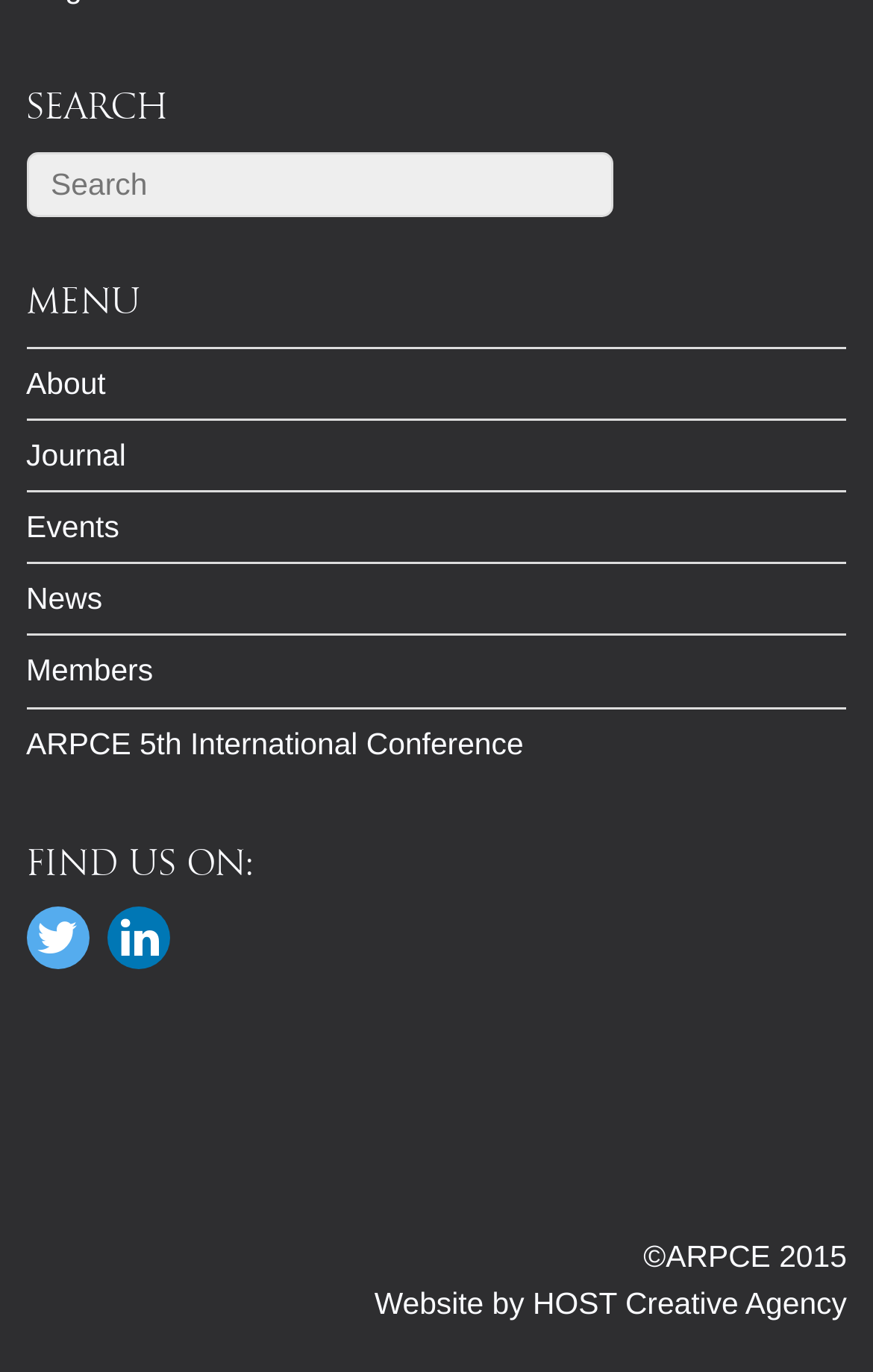Identify the bounding box coordinates for the element you need to click to achieve the following task: "go to Members page". The coordinates must be four float values ranging from 0 to 1, formatted as [left, top, right, bottom].

[0.03, 0.477, 0.175, 0.502]